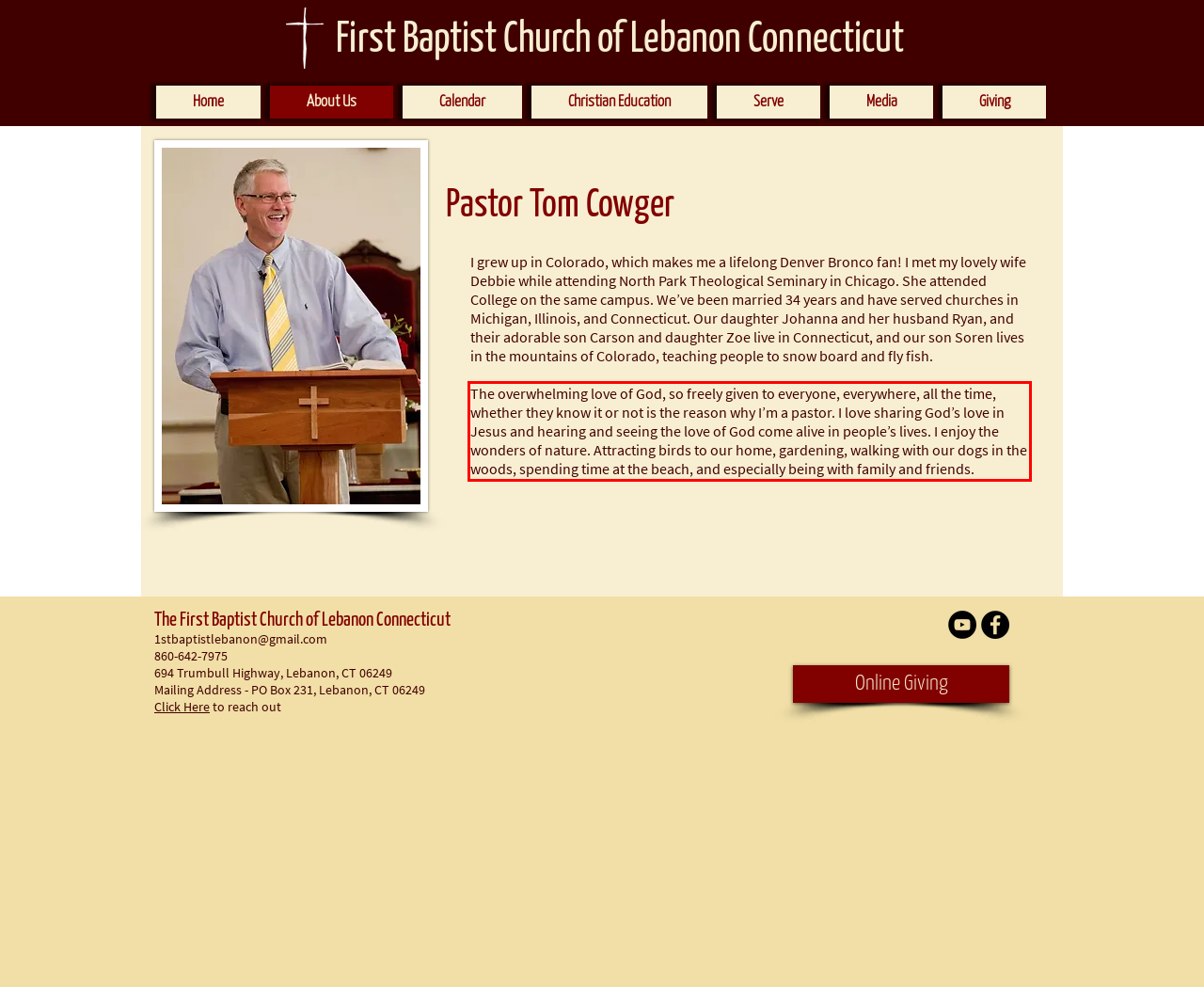By examining the provided screenshot of a webpage, recognize the text within the red bounding box and generate its text content.

The overwhelming love of God, so freely given to everyone, everywhere, all the time, whether they know it or not is the reason why I’m a pastor. I love sharing God’s love in Jesus and hearing and seeing the love of God come alive in people’s lives. I enjoy the wonders of nature. Attracting birds to our home, gardening, walking with our dogs in the woods, spending time at the beach, and especially being with family and friends.